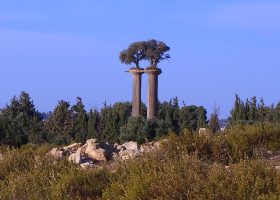What is the significance of the area in Ein Karem?
Based on the screenshot, provide your answer in one word or phrase.

Spiritual heritage